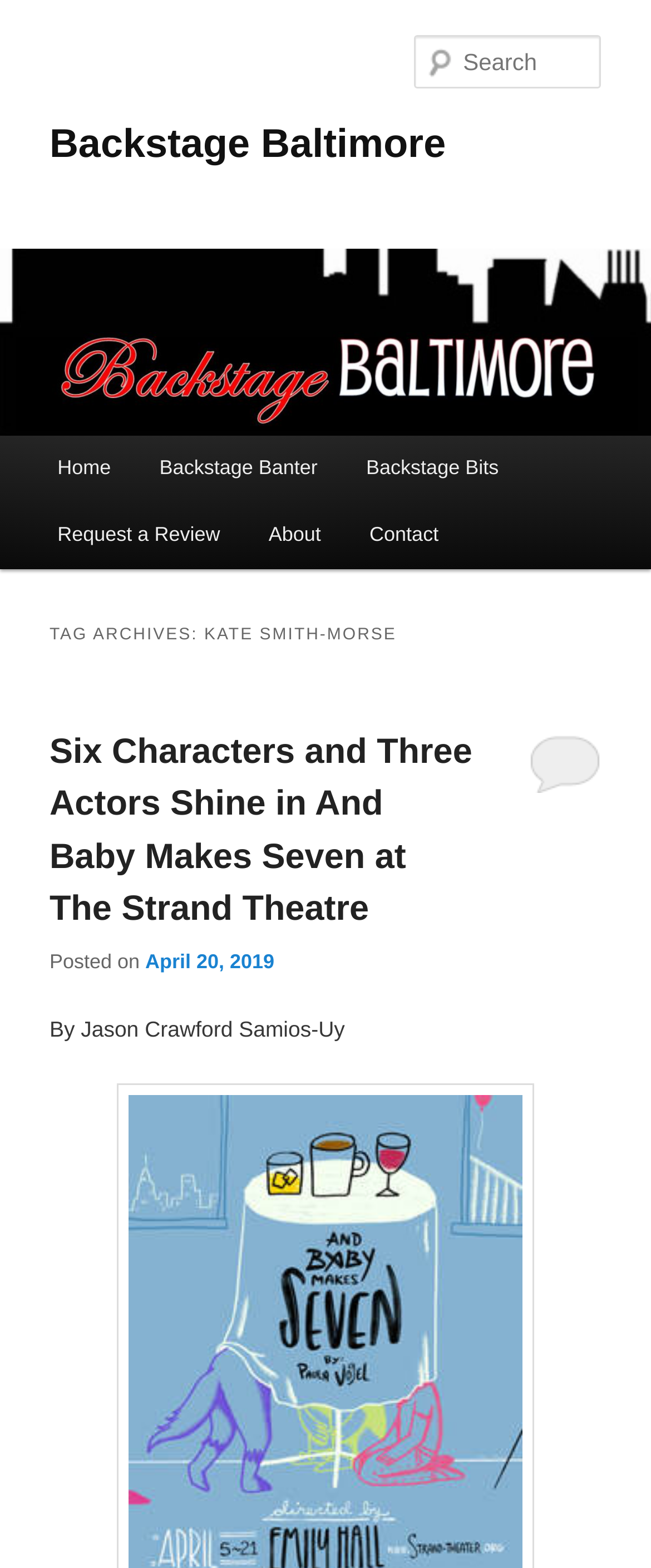Use a single word or phrase to answer the question: What is the name of the website?

Backstage Baltimore